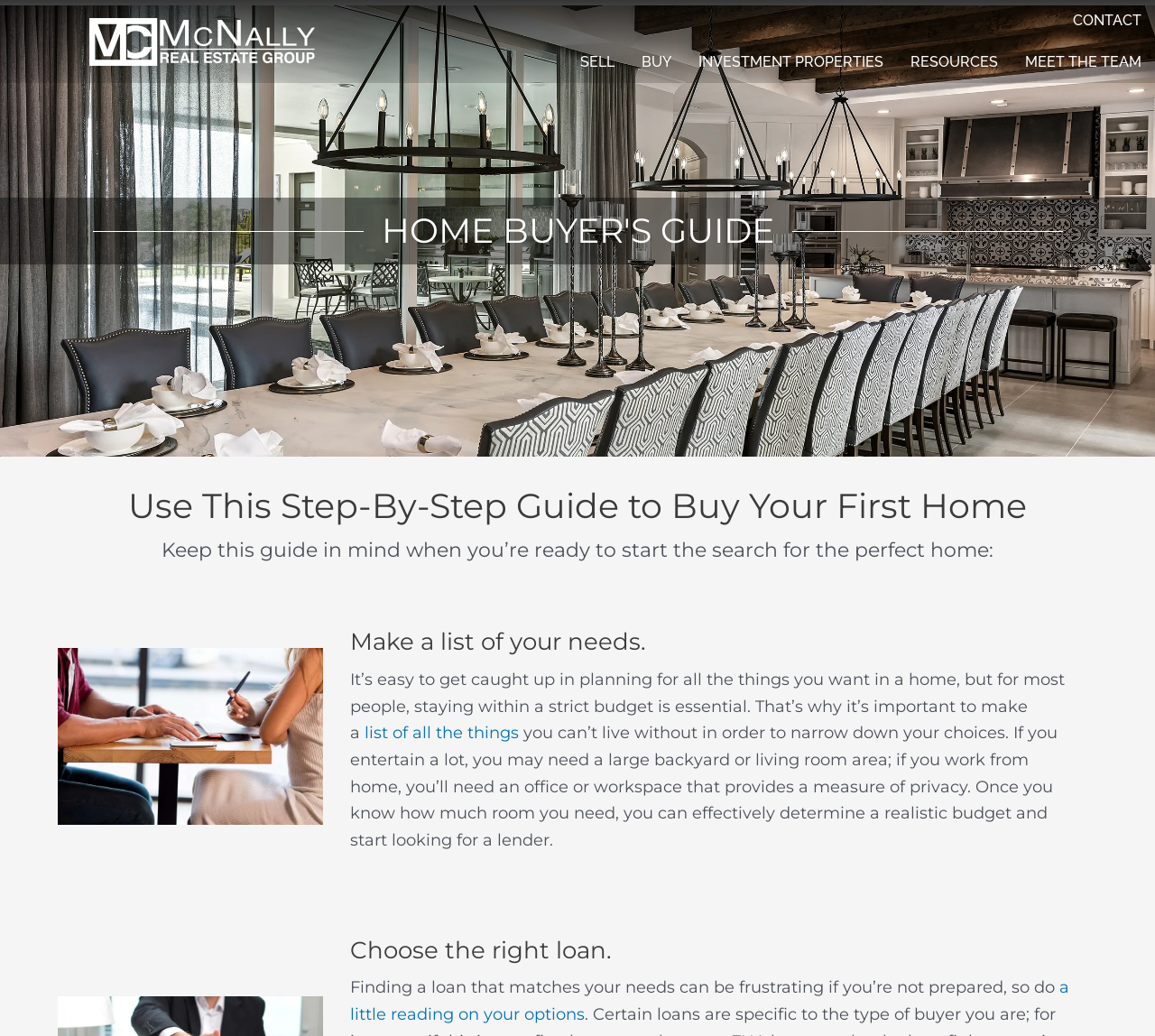Answer the following query with a single word or phrase:
What is the first step in the home buying guide?

Make a list of your needs